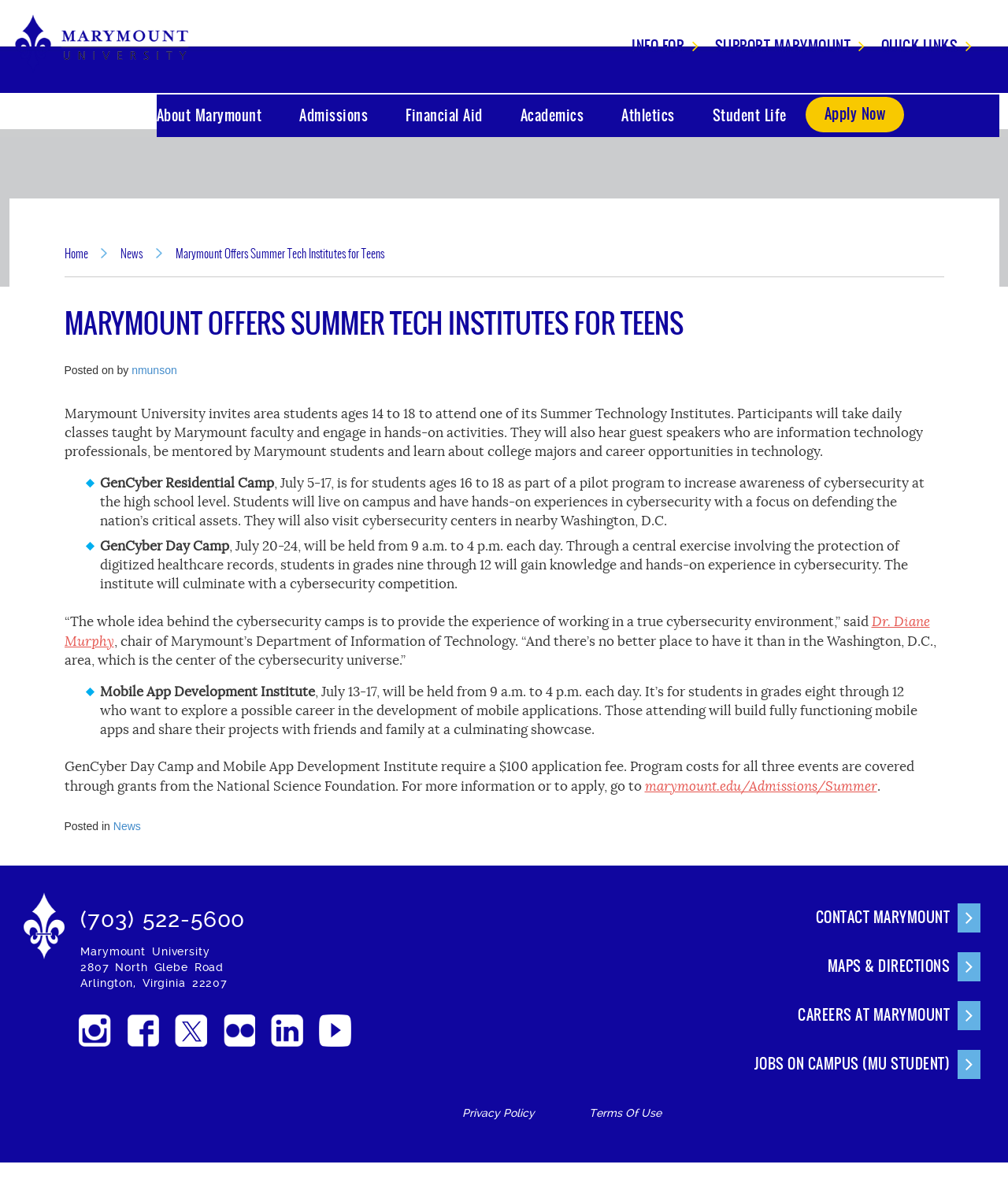Identify the bounding box coordinates for the region of the element that should be clicked to carry out the instruction: "View the 'News' page". The bounding box coordinates should be four float numbers between 0 and 1, i.e., [left, top, right, bottom].

[0.12, 0.205, 0.145, 0.221]